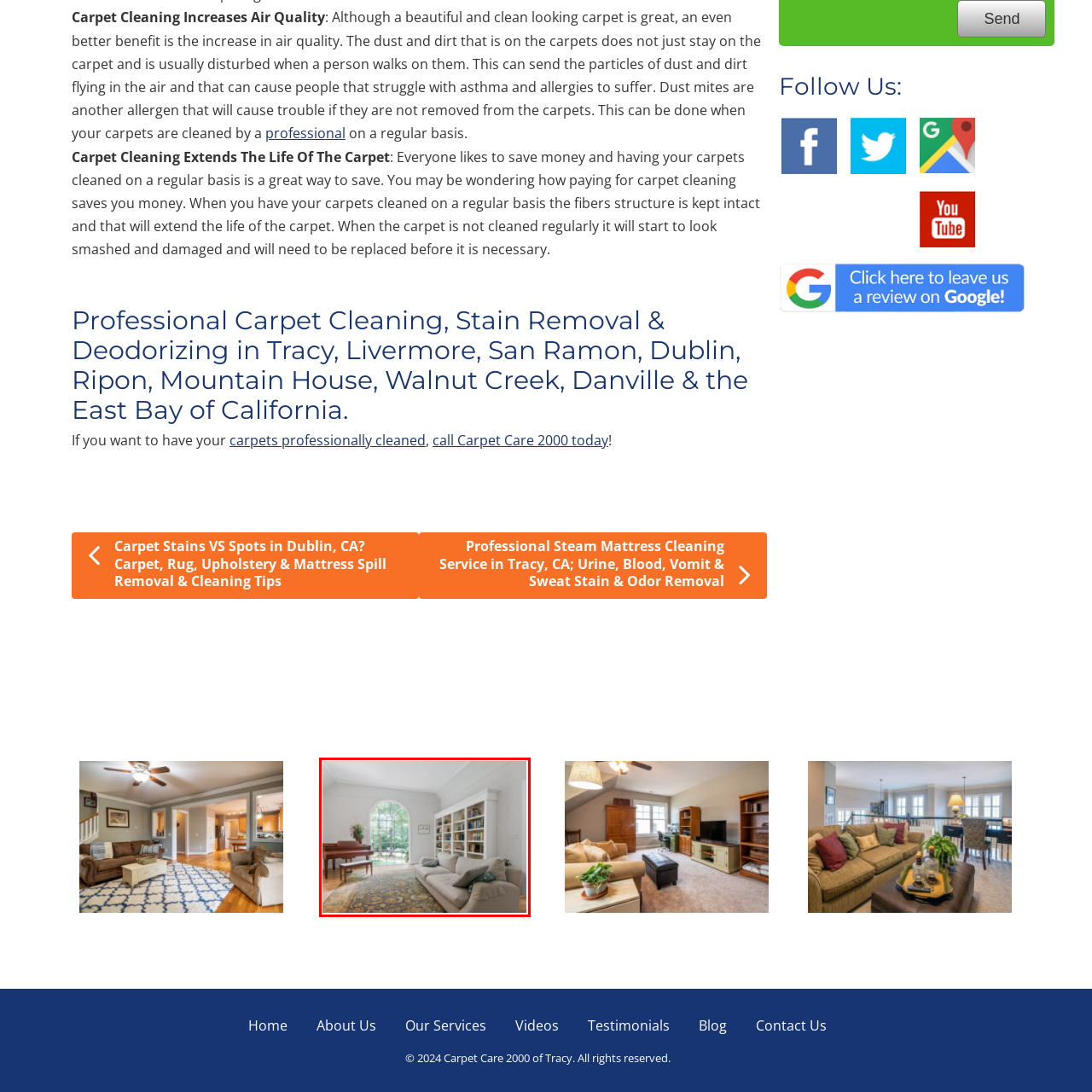Look at the image inside the red box and answer the question with a single word or phrase:
What type of instrument is in the room?

piano